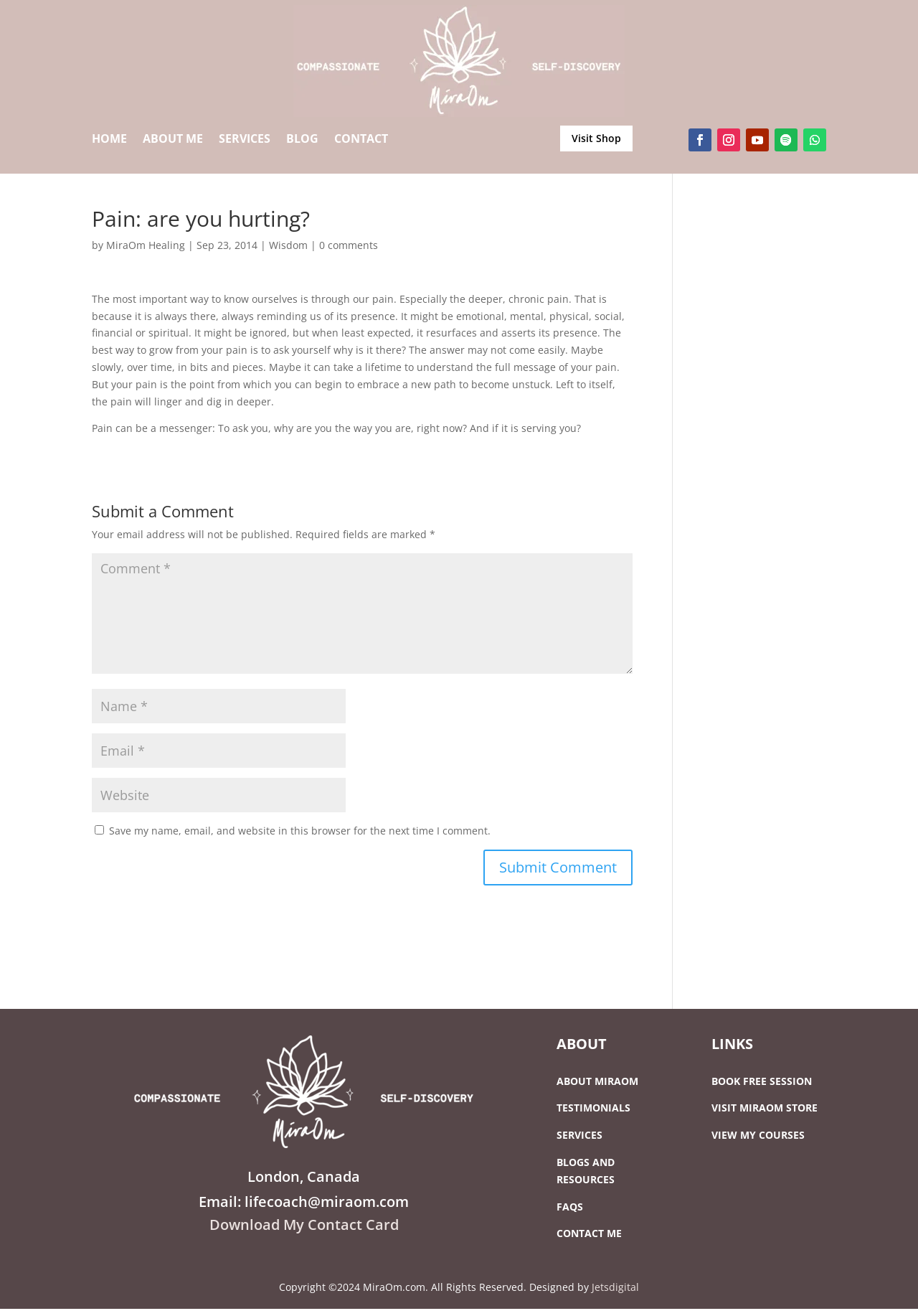What is the topic of the article?
Using the image, provide a detailed and thorough answer to the question.

I found the answer by looking at the heading element with the text 'Pain: are you hurting?' and the static text element with the text 'The most important way to know ourselves is through our pain...'. This suggests that the topic of the article is pain.